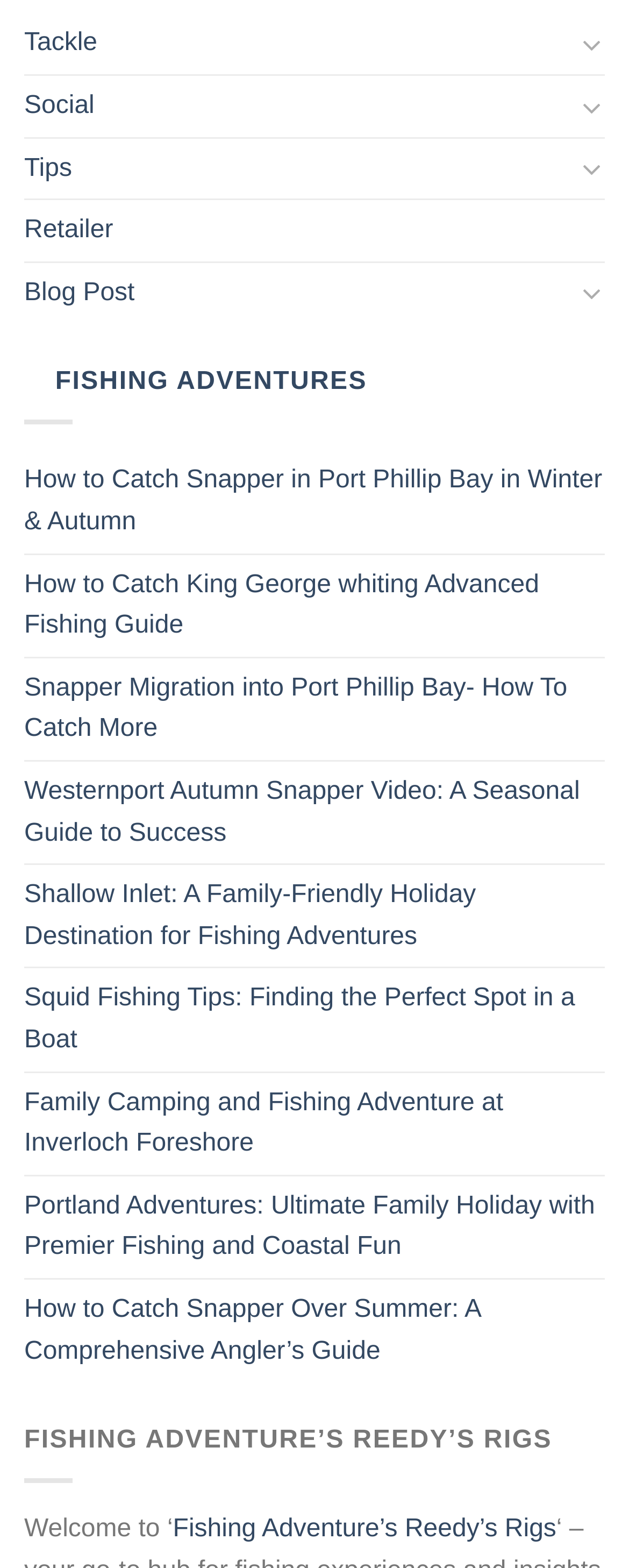Carefully examine the image and provide an in-depth answer to the question: What is the text above the 'FISHING ADVENTURE’S REEDY’S RIGS'?

The text above the 'FISHING ADVENTURE’S REEDY’S RIGS' is 'Welcome to ‘ which is a StaticText element located at the bottom of the webpage with a bounding box coordinate of [0.038, 0.967, 0.275, 0.984].